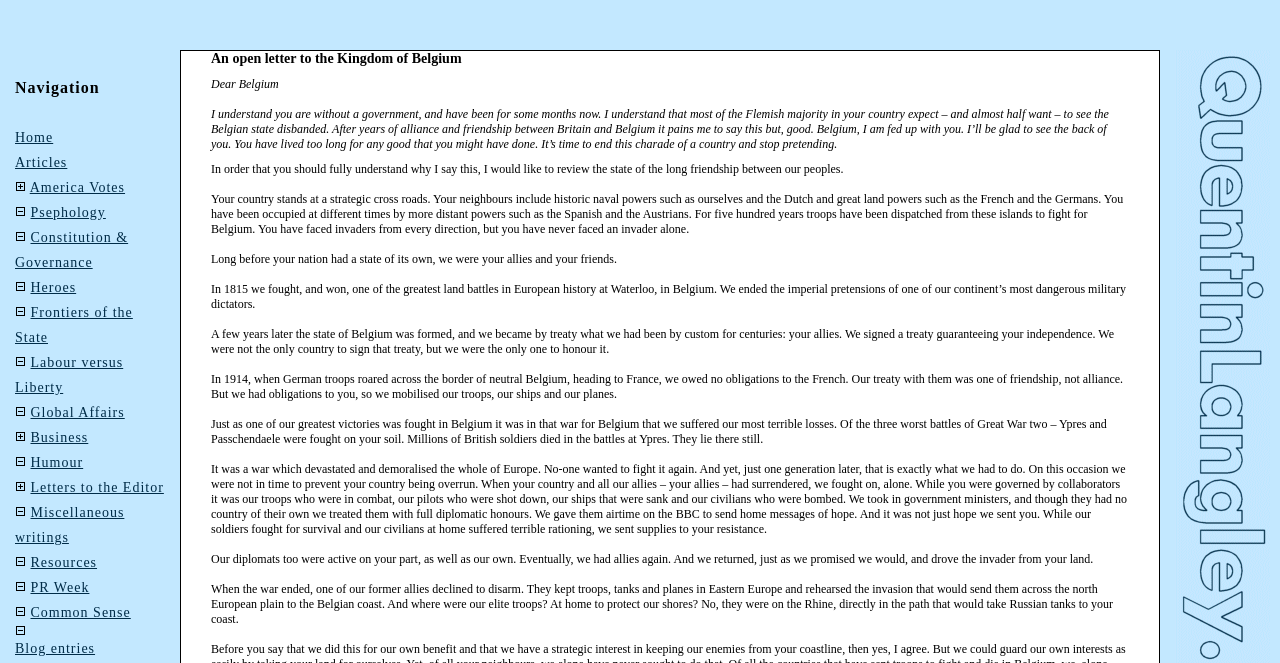Please analyze the image and provide a thorough answer to the question:
What is the author's tone towards Belgium?

The author's tone towards Belgium is critical, as evidenced by the statement 'I'll be glad to see the back of you. You have lived too long for any good that you might have done.' This suggests that the author is frustrated with Belgium and its government.